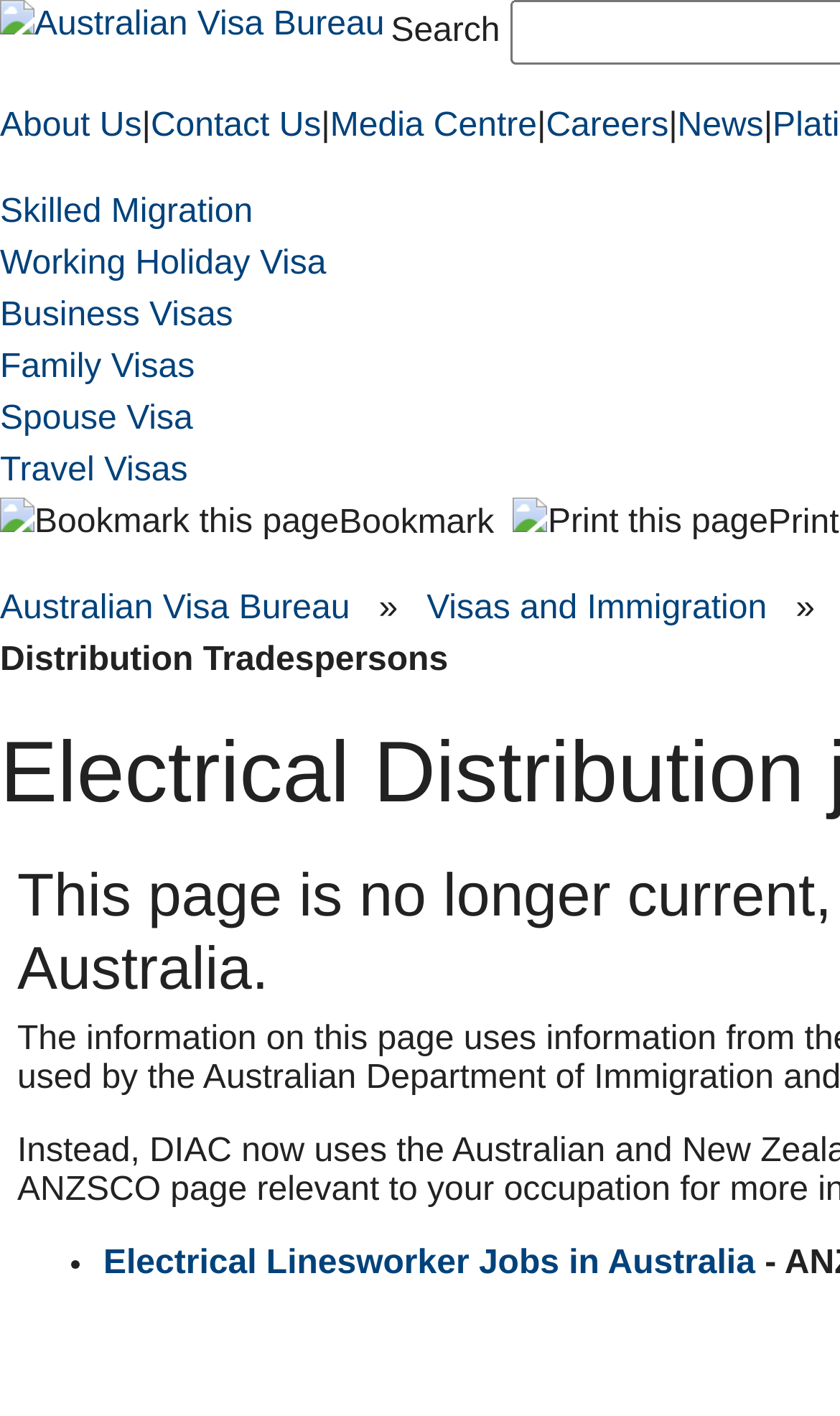Can you provide the bounding box coordinates for the element that should be clicked to implement the instruction: "View Electrical Linesworker Jobs in Australia"?

[0.123, 0.88, 0.899, 0.906]